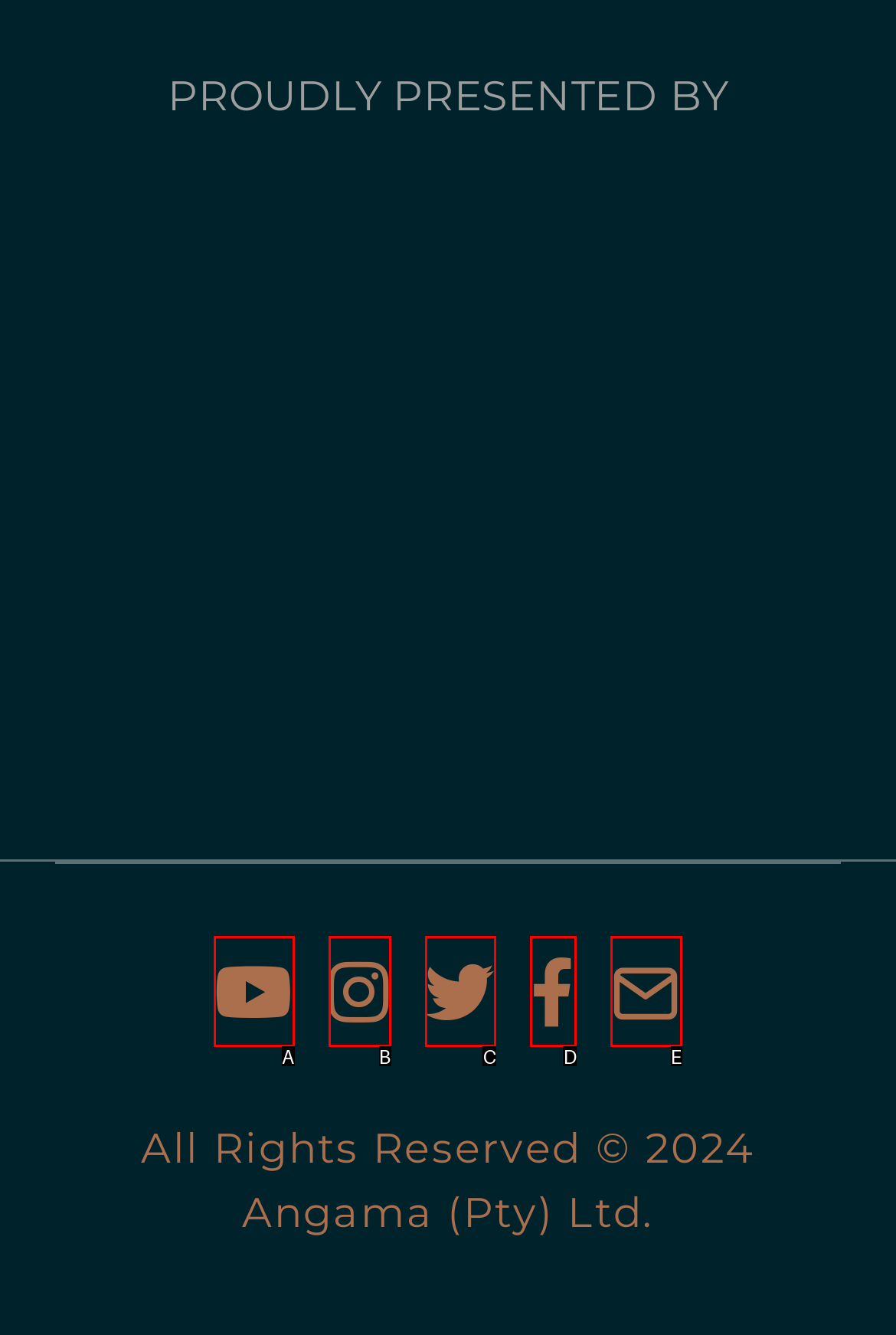Which lettered option matches the following description: Instagram
Provide the letter of the matching option directly.

B